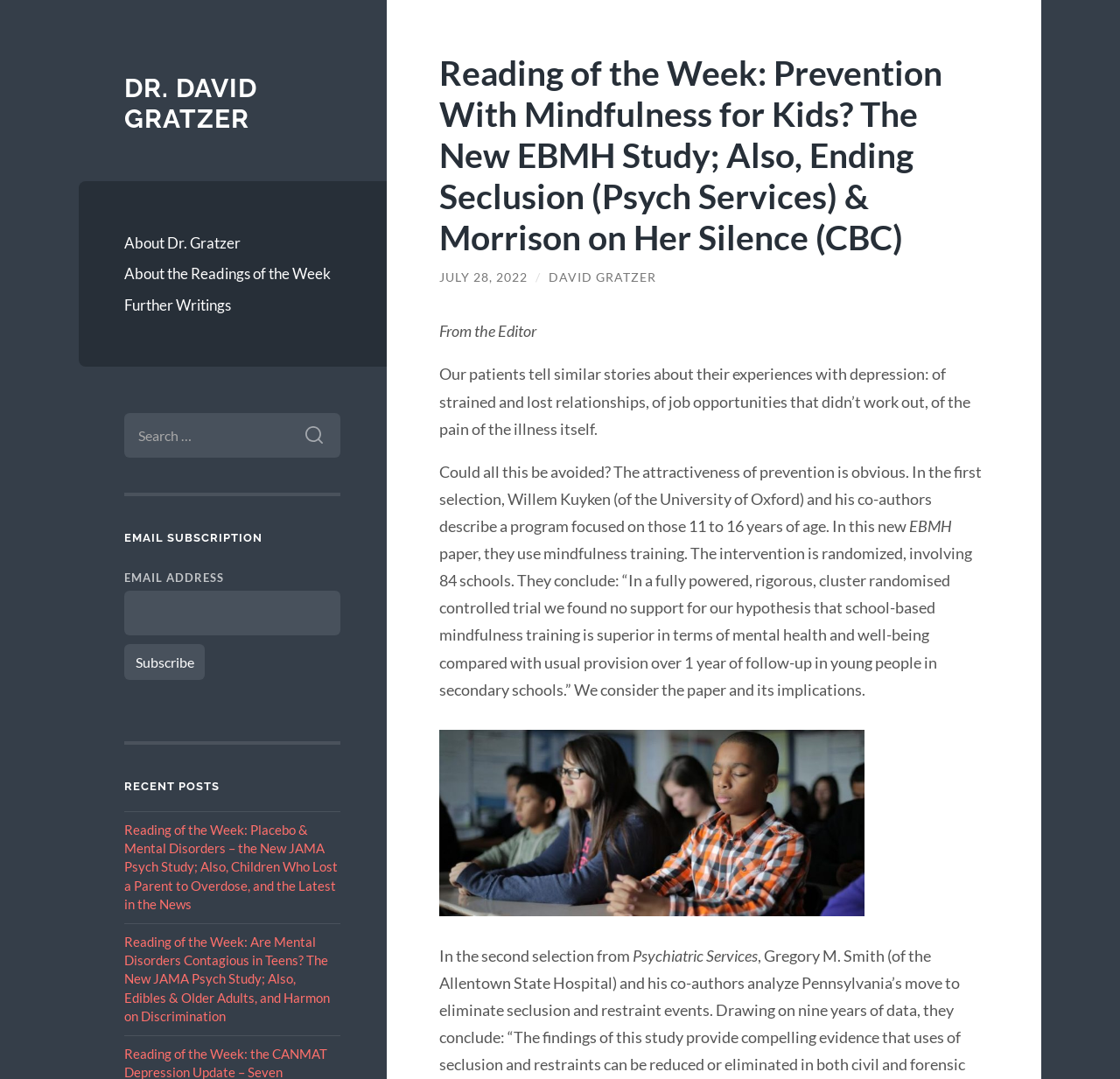How many links are there in the 'RECENT POSTS' section?
Please ensure your answer to the question is detailed and covers all necessary aspects.

I found the answer by looking at the 'RECENT POSTS' section, which has two links: 'Reading of the Week: Placebo & Mental Disorders – the New JAMA Psych Study; Also, Children Who Lost a Parent to Overdose, and the Latest in the News' and 'Reading of the Week: Are Mental Disorders Contagious in Teens? The New JAMA Psych Study; Also, Edibles & Older Adults, and Harmon on Discrimination'.